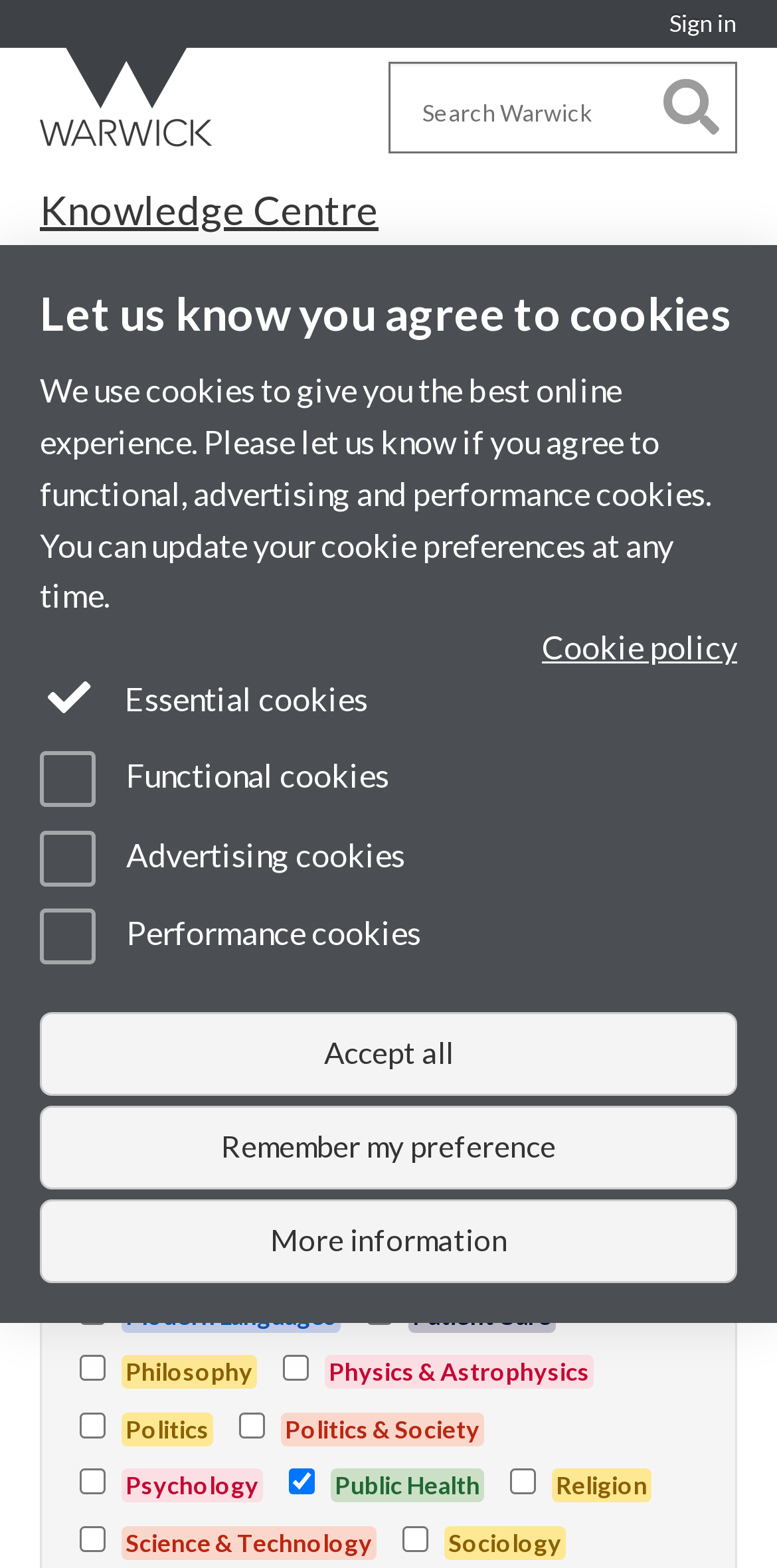How many search boxes are there in the webpage? Using the information from the screenshot, answer with a single word or phrase.

1